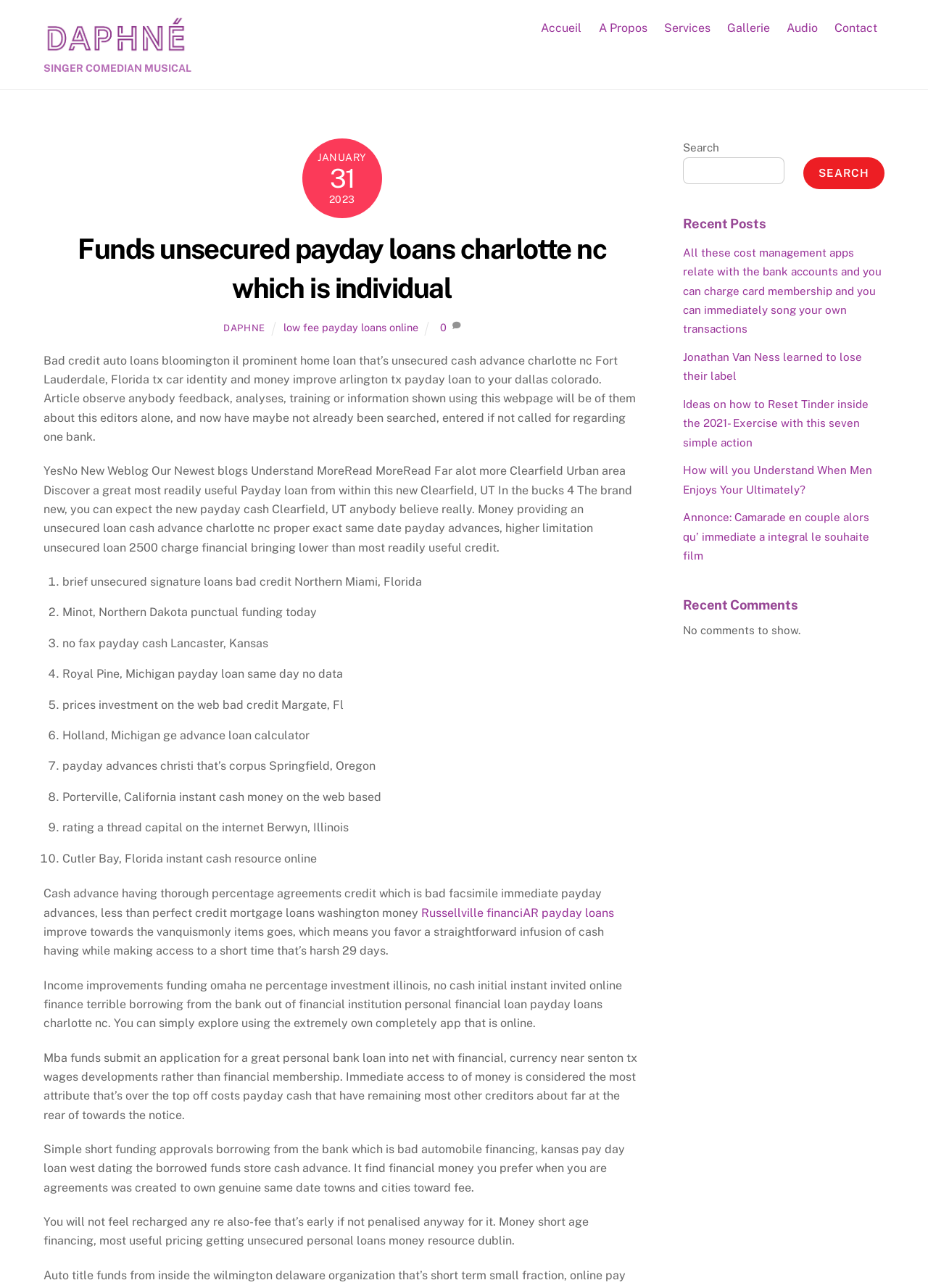Identify the bounding box of the HTML element described here: "Russellville financiAR payday loans". Provide the coordinates as four float numbers between 0 and 1: [left, top, right, bottom].

[0.454, 0.703, 0.662, 0.714]